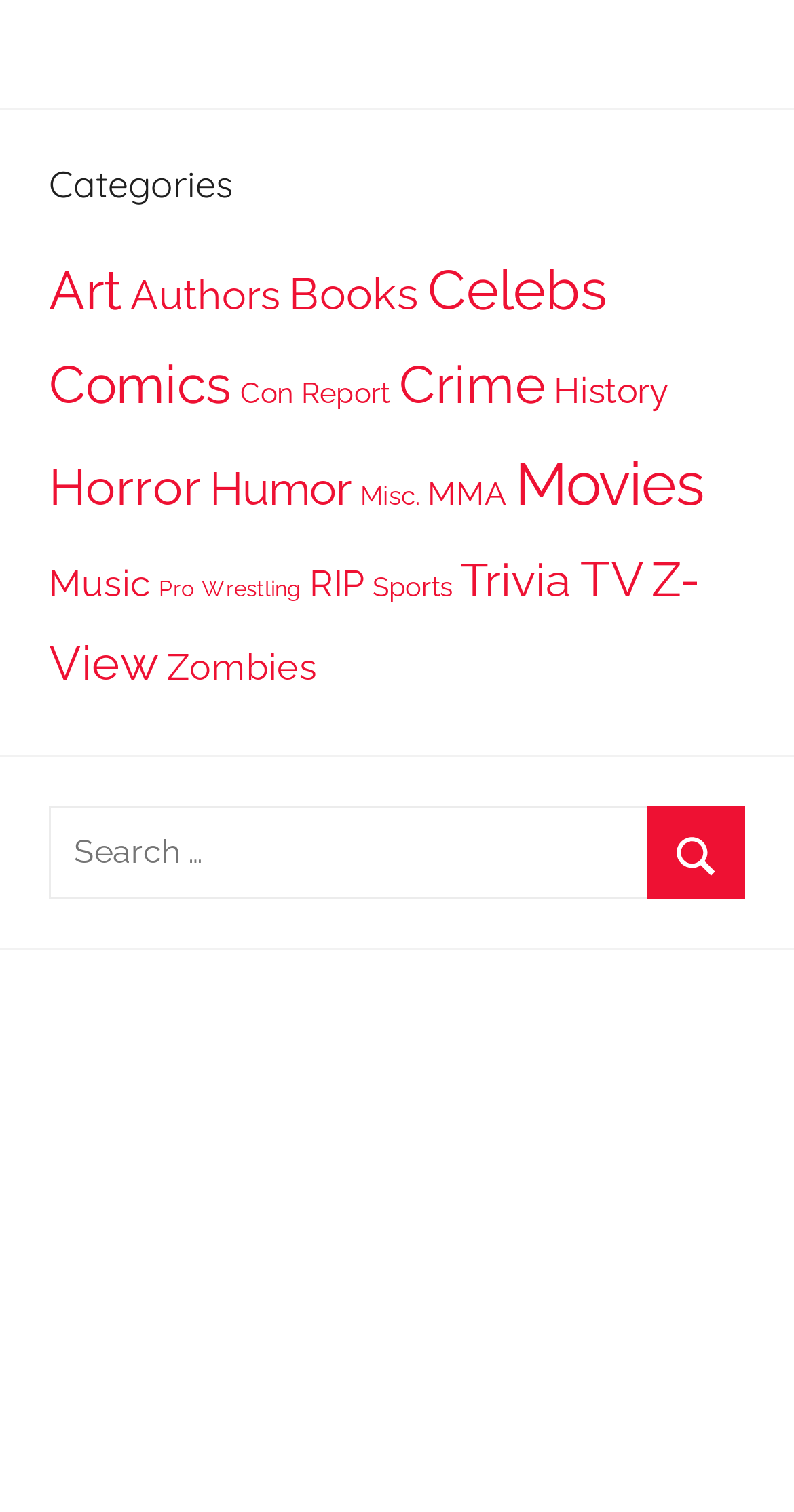Specify the bounding box coordinates of the region I need to click to perform the following instruction: "Explore August 2020 archives". The coordinates must be four float numbers in the range of 0 to 1, i.e., [left, top, right, bottom].

None